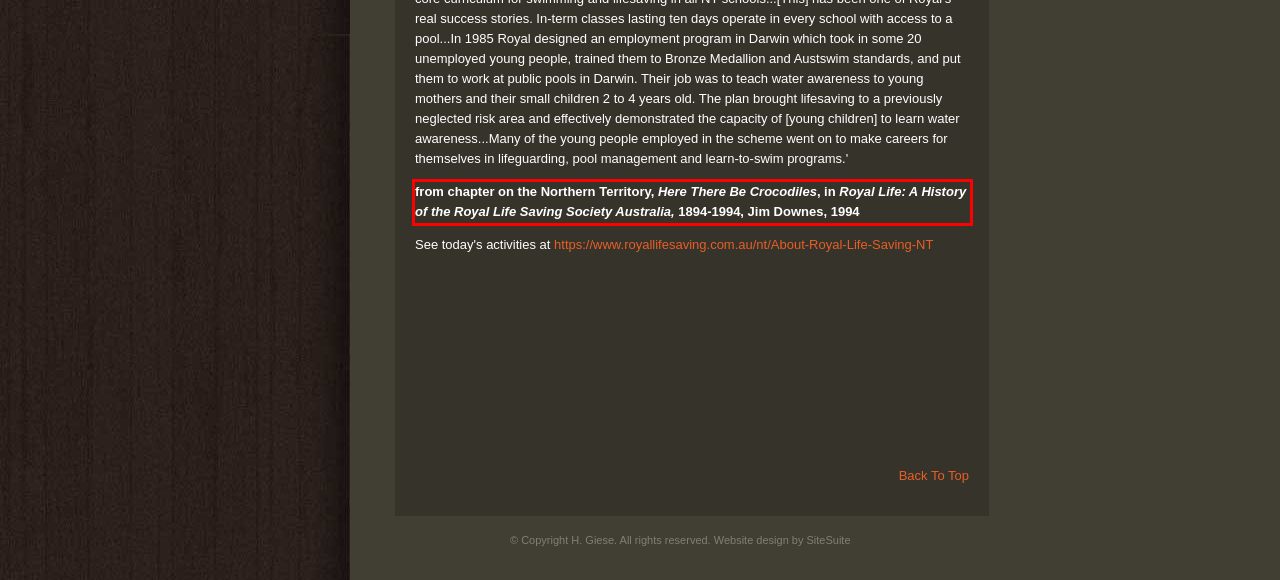You have a screenshot of a webpage, and there is a red bounding box around a UI element. Utilize OCR to extract the text within this red bounding box.

from chapter on the Northern Territory, Here There Be Crocodiles, in Royal Life: A History of the Royal Life Saving Society Australia, 1894-1994, Jim Downes, 1994